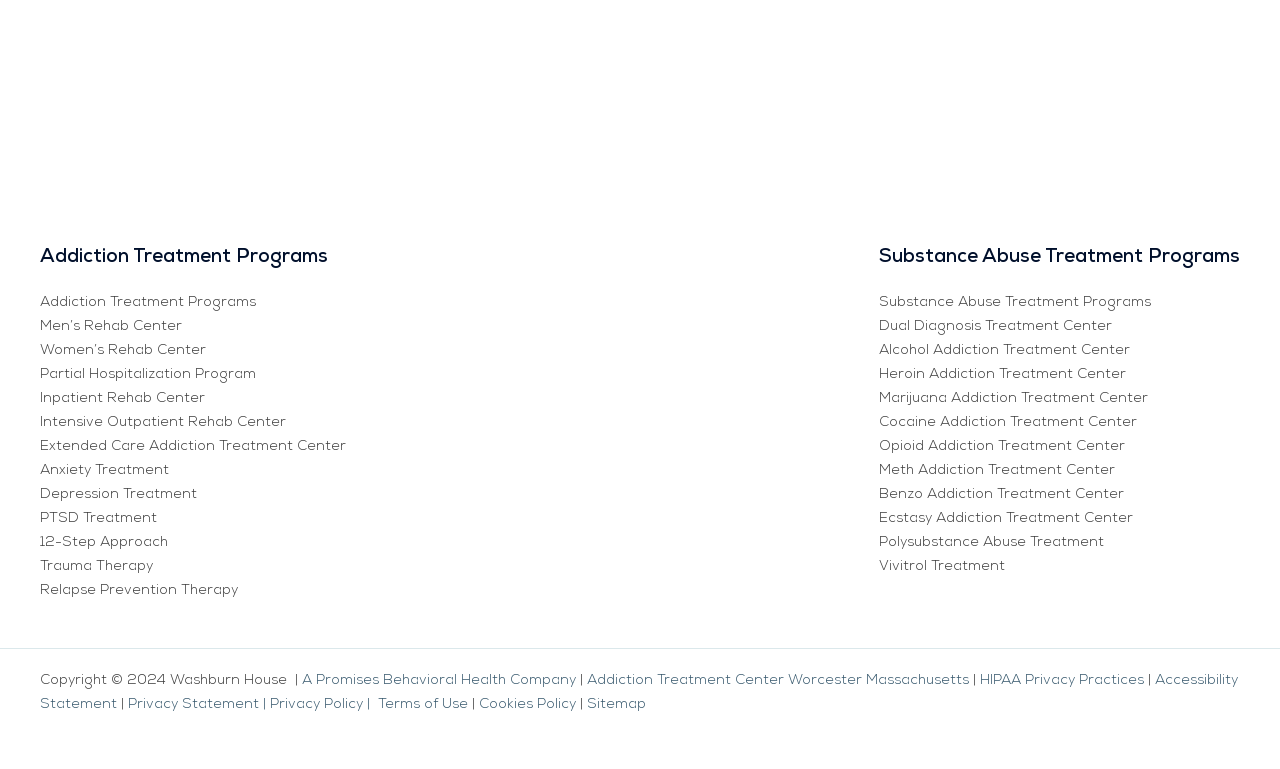Determine the coordinates of the bounding box that should be clicked to complete the instruction: "read the Privacy Statement". The coordinates should be represented by four float numbers between 0 and 1: [left, top, right, bottom].

[0.1, 0.906, 0.211, 0.926]